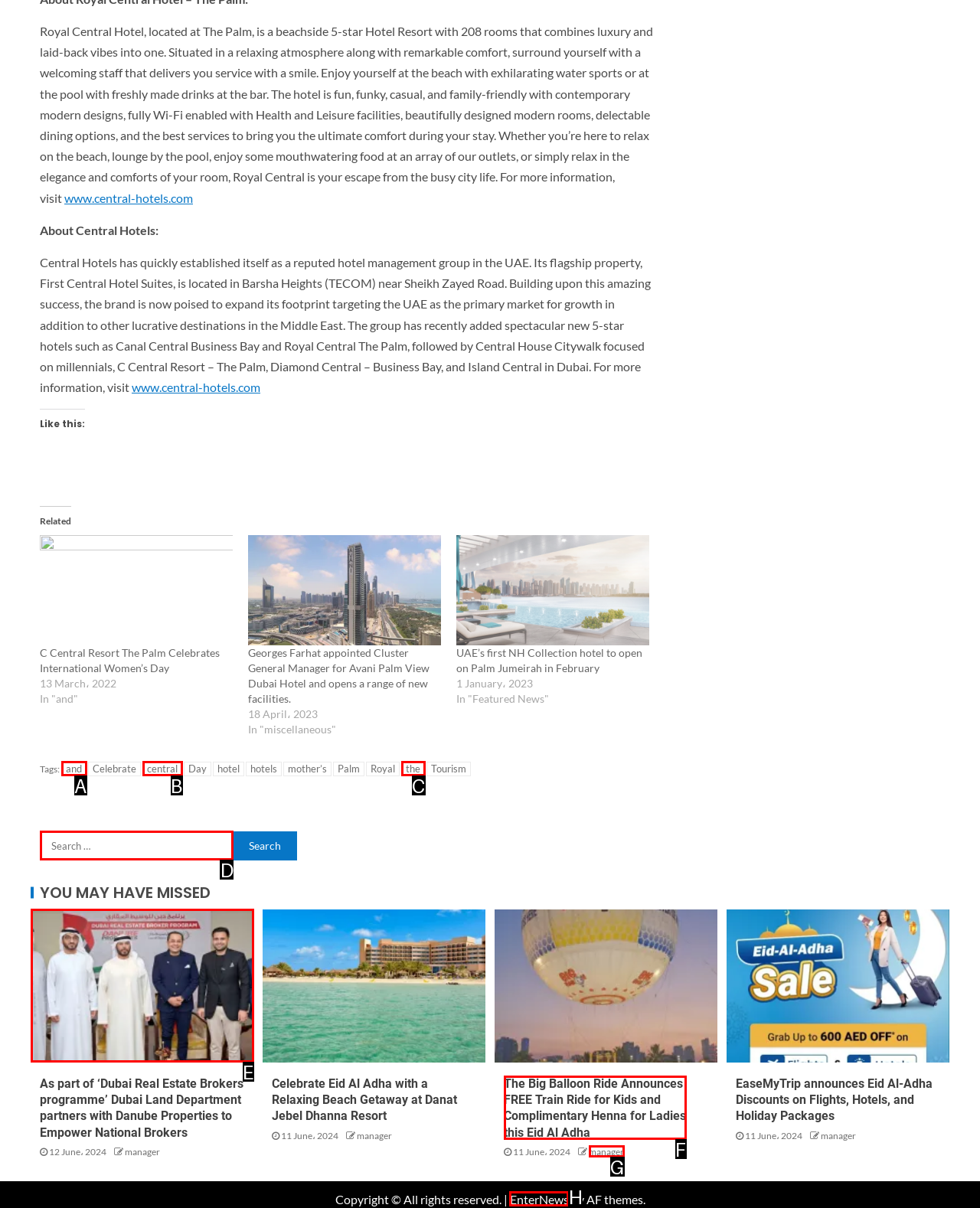Tell me the correct option to click for this task: Search for something
Write down the option's letter from the given choices.

D